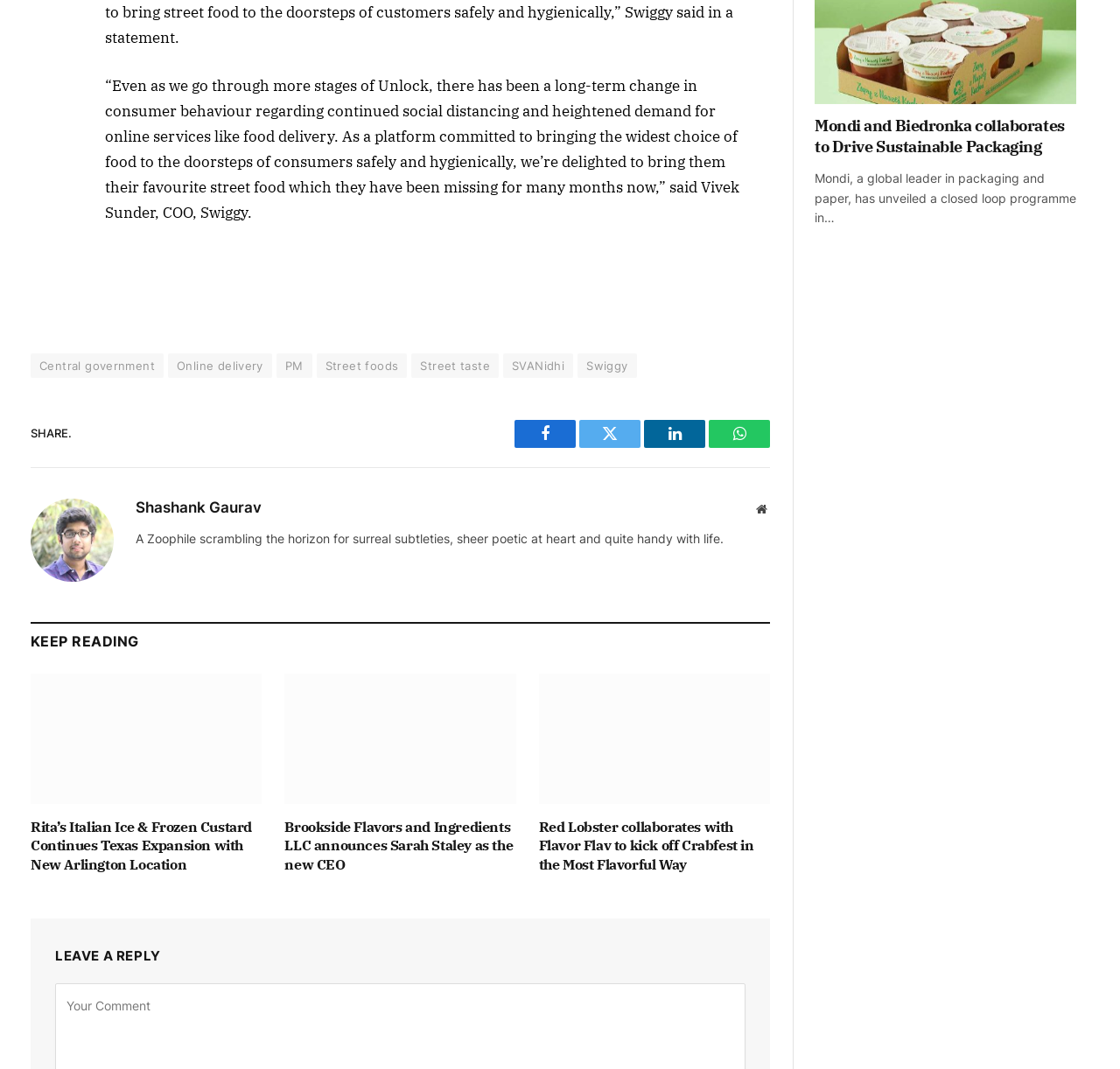Identify the bounding box coordinates of the region that needs to be clicked to carry out this instruction: "Read about Rita's Italian Ice & Frozen Custard". Provide these coordinates as four float numbers ranging from 0 to 1, i.e., [left, top, right, bottom].

[0.027, 0.63, 0.234, 0.752]